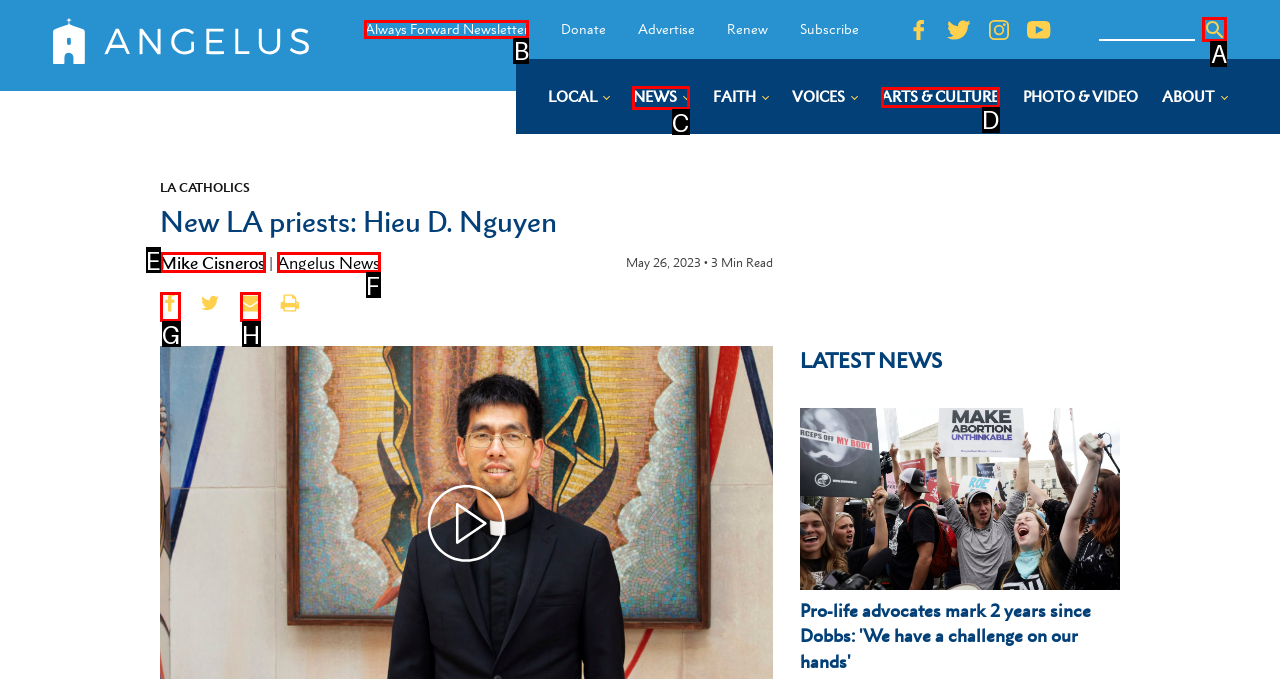Select the appropriate HTML element to click on to finish the task: Share on facebook.
Answer with the letter corresponding to the selected option.

G